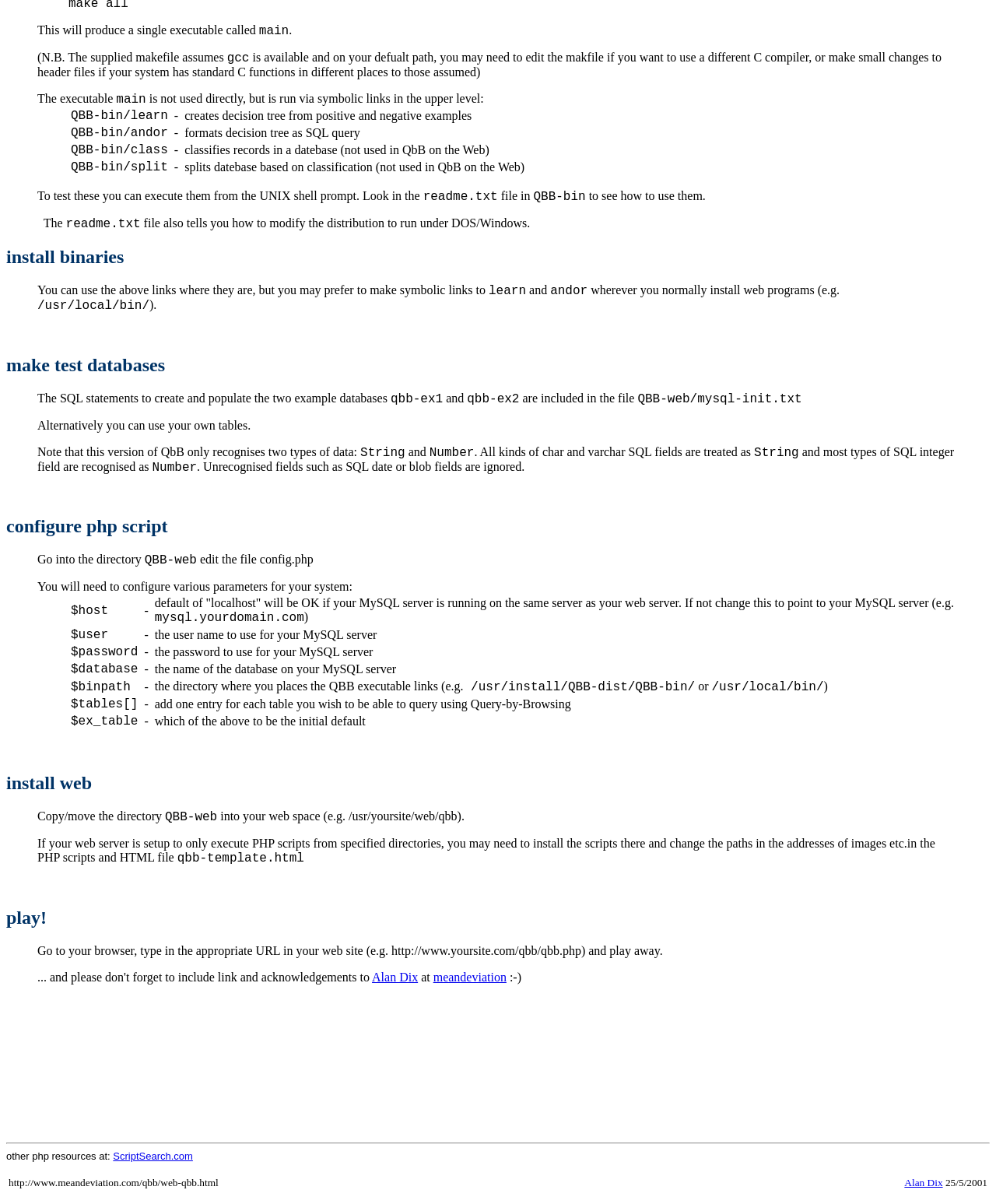By analyzing the image, answer the following question with a detailed response: What is the default C compiler assumed by the makefile?

The makefile assumes that the C compiler 'gcc' is available and on the default path, and if not, the makefile may need to be edited to use a different C compiler.